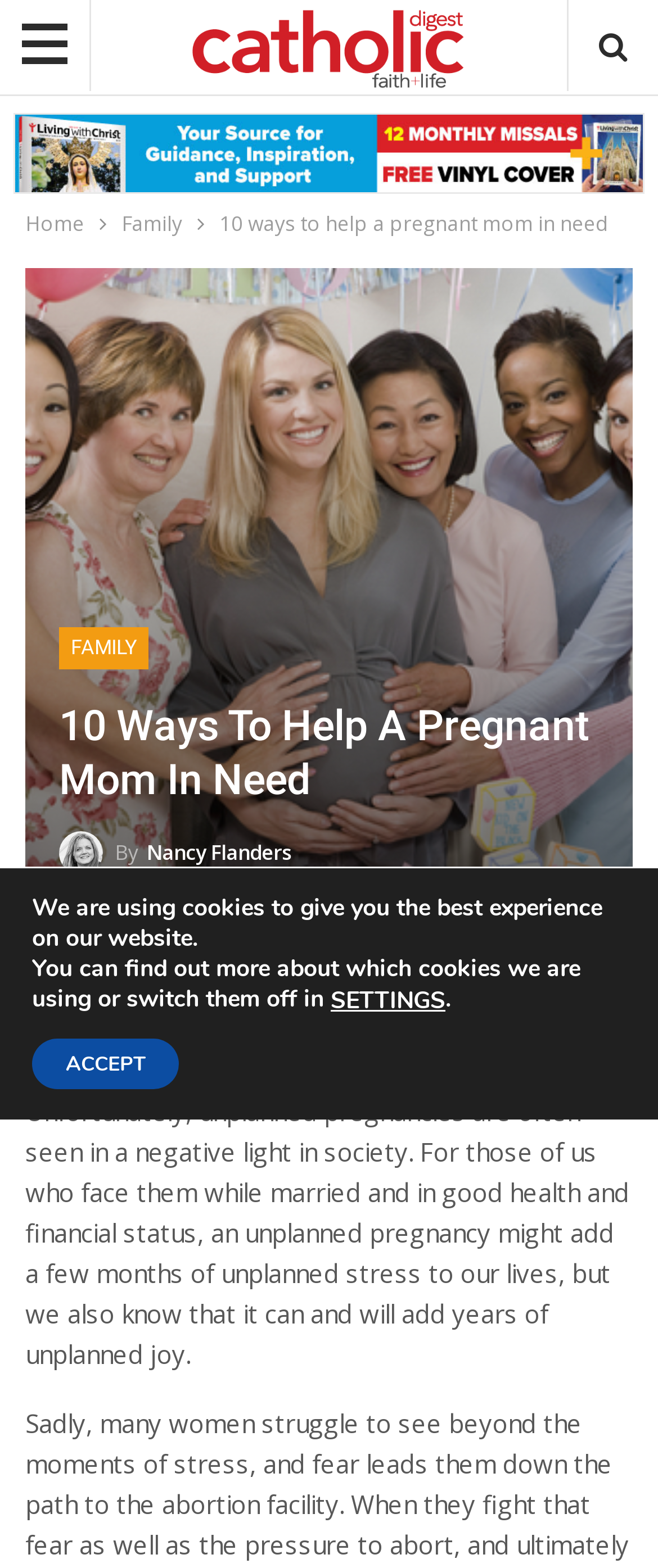Locate the bounding box coordinates of the element's region that should be clicked to carry out the following instruction: "Click the 'By Nancy Flanders' link". The coordinates need to be four float numbers between 0 and 1, i.e., [left, top, right, bottom].

[0.09, 0.529, 0.444, 0.558]